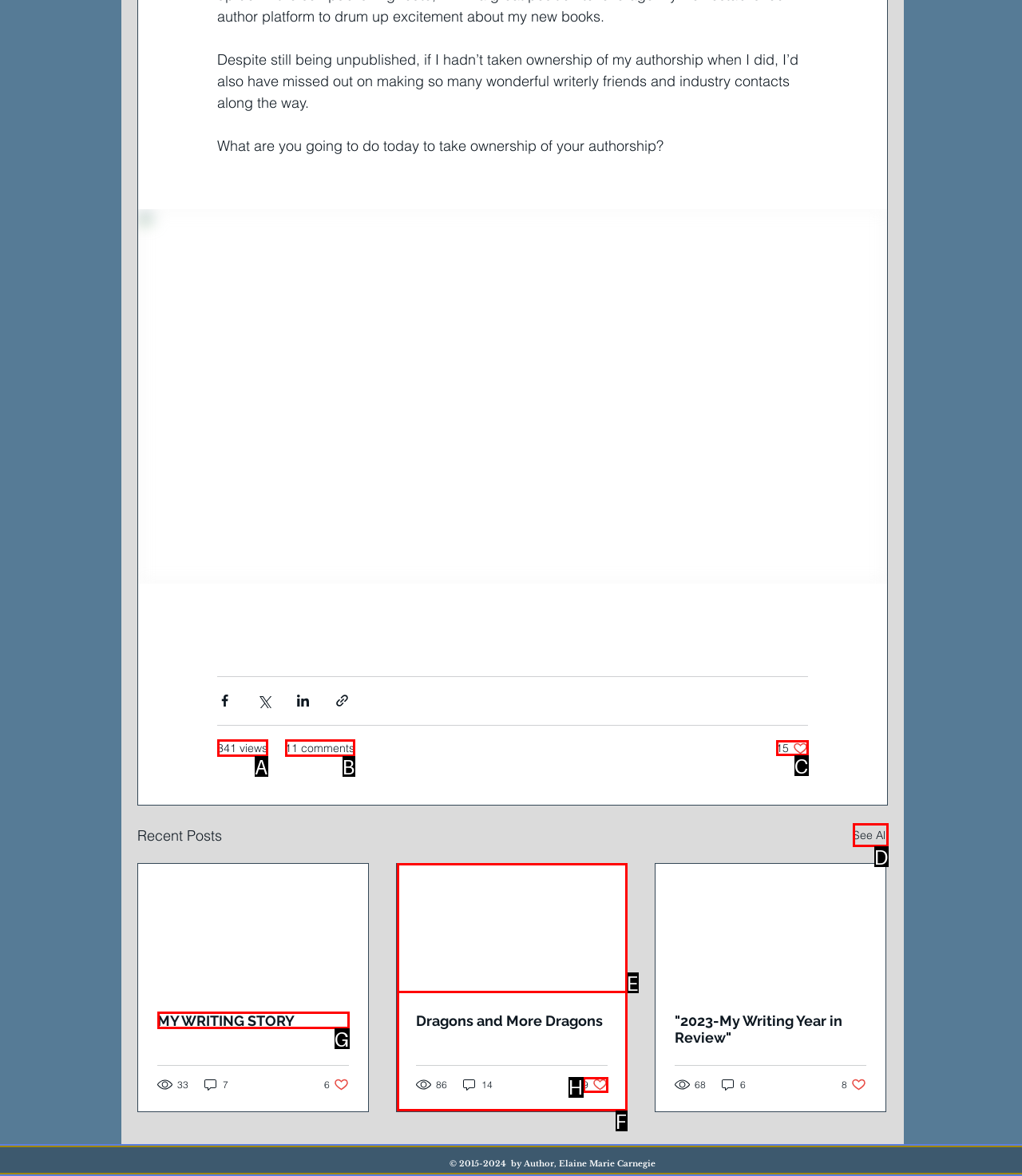Choose the HTML element that matches the description: See All
Reply with the letter of the correct option from the given choices.

D